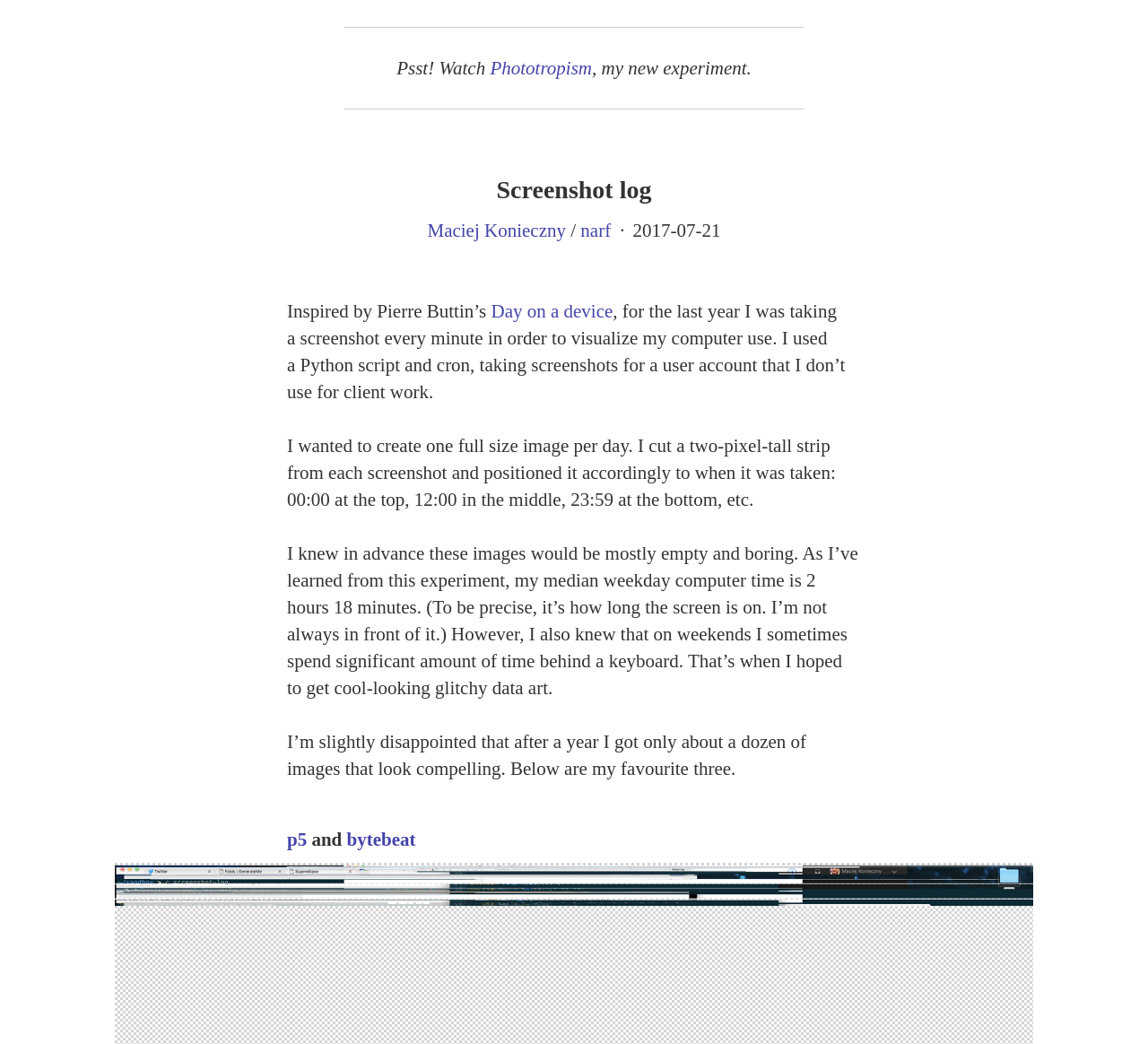What is the purpose of the Python script?
Give a detailed response to the question by analyzing the screenshot.

The purpose of the Python script can be inferred from the paragraph that starts with 'Inspired by Pierre Buttin’s'. The author mentions that they used a Python script and cron to take screenshots every minute in order to visualize their computer use.